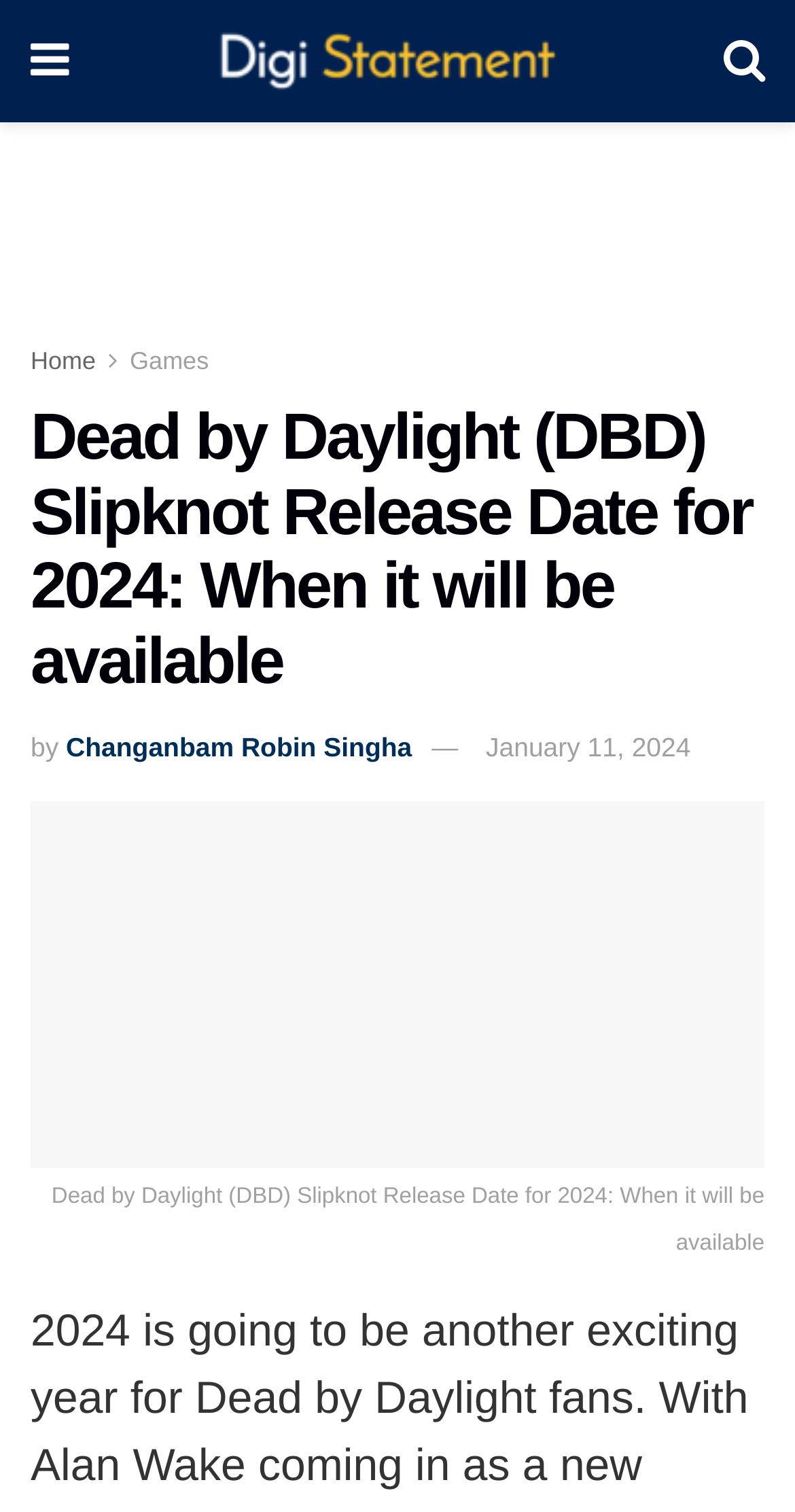Answer the question below using just one word or a short phrase: 
What is the release date of Slipknot in Dead by Daylight?

Not specified